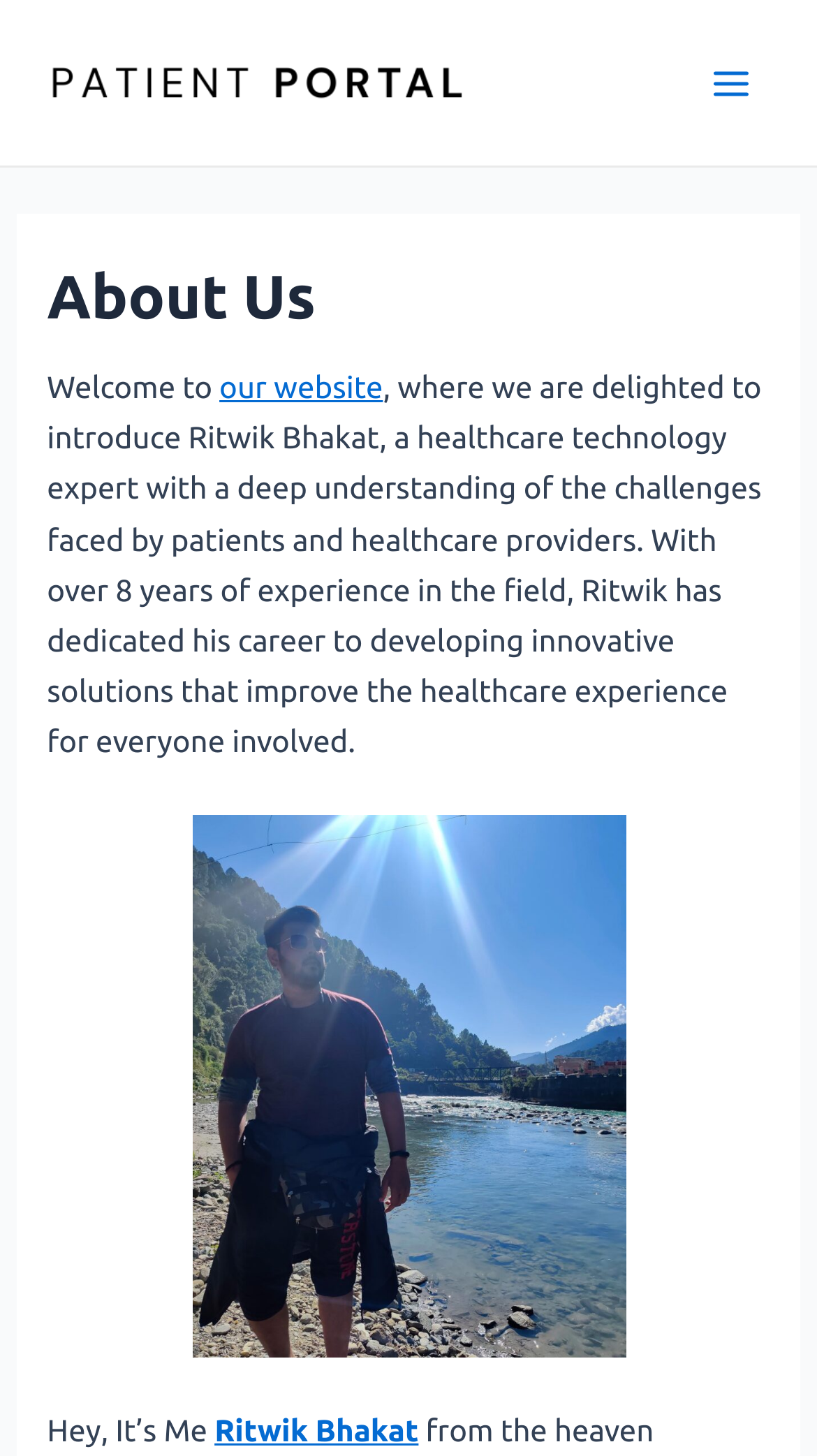Summarize the webpage in an elaborate manner.

The webpage is about Ritwik Bhakat, a healthcare technology expert. At the top left, there is a link to "patient portal" accompanied by an image with the same name. On the top right, there is a button labeled "Main Menu" with an image beside it. 

Below the "Main Menu" button, there is a header section that spans almost the entire width of the page. Within this section, there is a heading that reads "About Us". 

Below the "About Us" heading, there is a paragraph of text that welcomes visitors to the website and introduces Ritwik Bhakat, describing his experience and career in healthcare technology. This paragraph is positioned at the top center of the page.

Further down, there is another section with a brief introduction that starts with "Hey, It’s Me" and is followed by a link to Ritwik Bhakat's name. This section is located at the bottom center of the page.